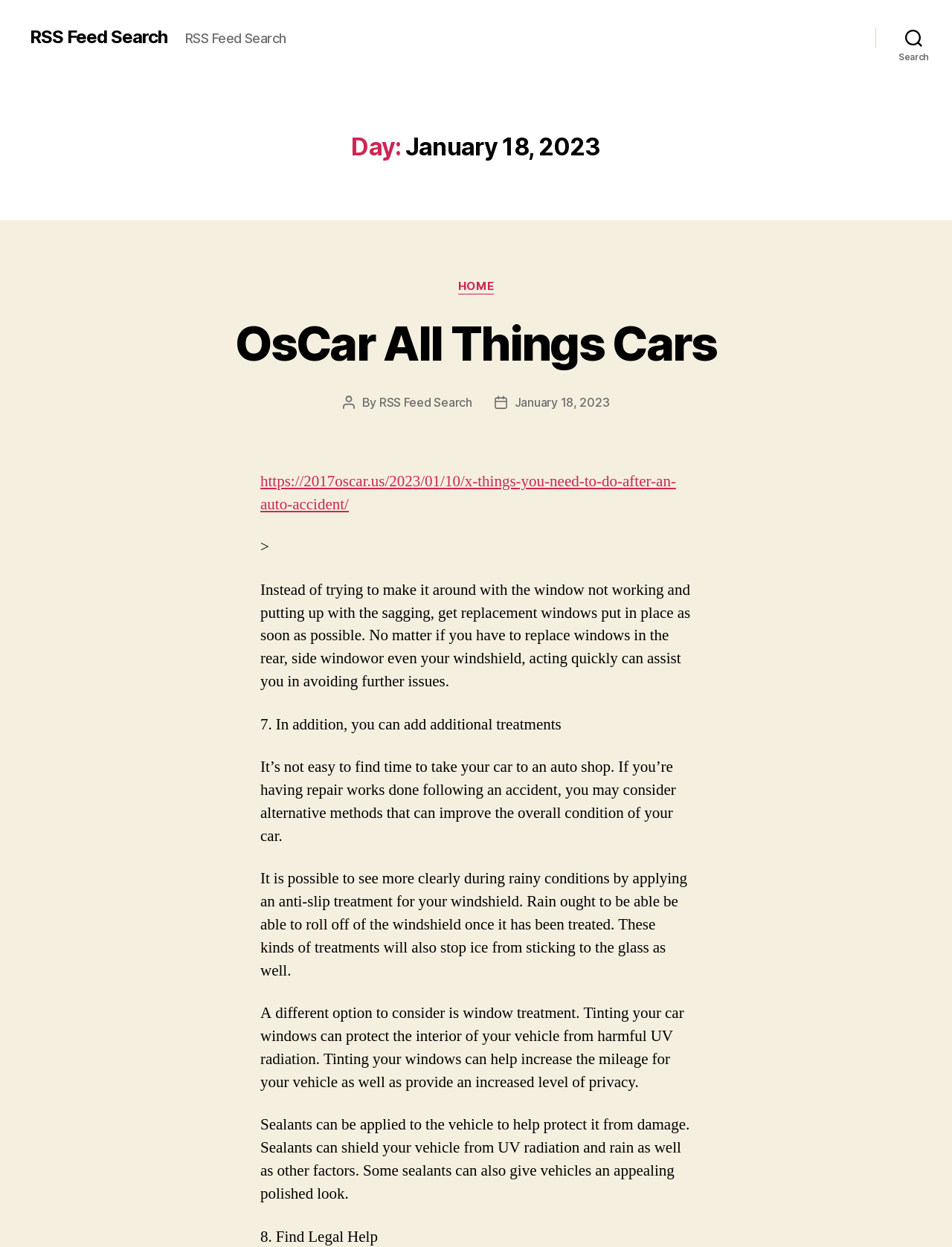What is the post date of the current article?
Please give a detailed and elaborate answer to the question.

I located a link element with the text 'January 18, 2023' within the header section, which indicates the post date of the current article.